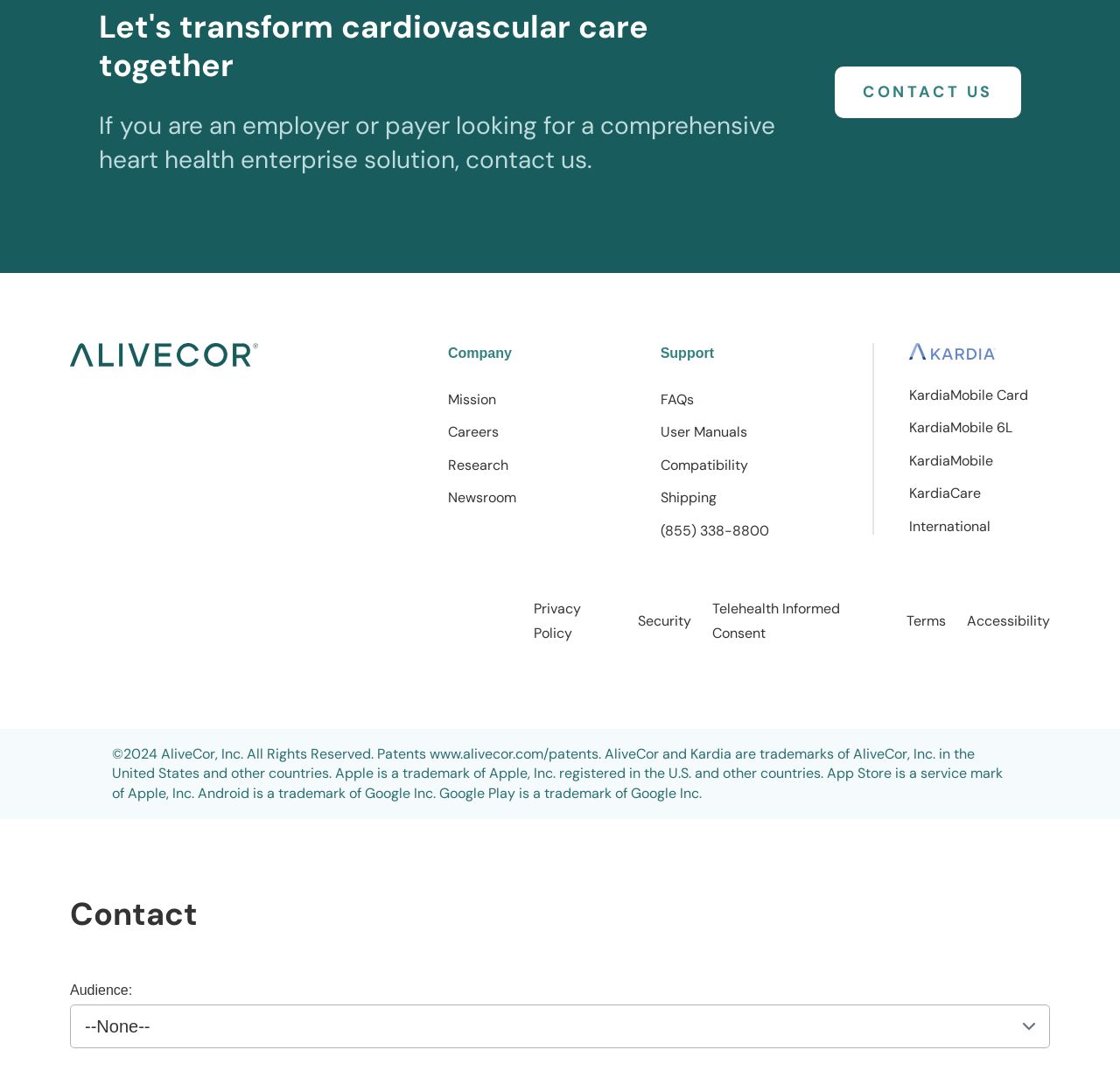Locate the bounding box coordinates of the element that should be clicked to execute the following instruction: "Select an option from the 'Audience' combobox".

[0.062, 0.932, 0.938, 0.973]